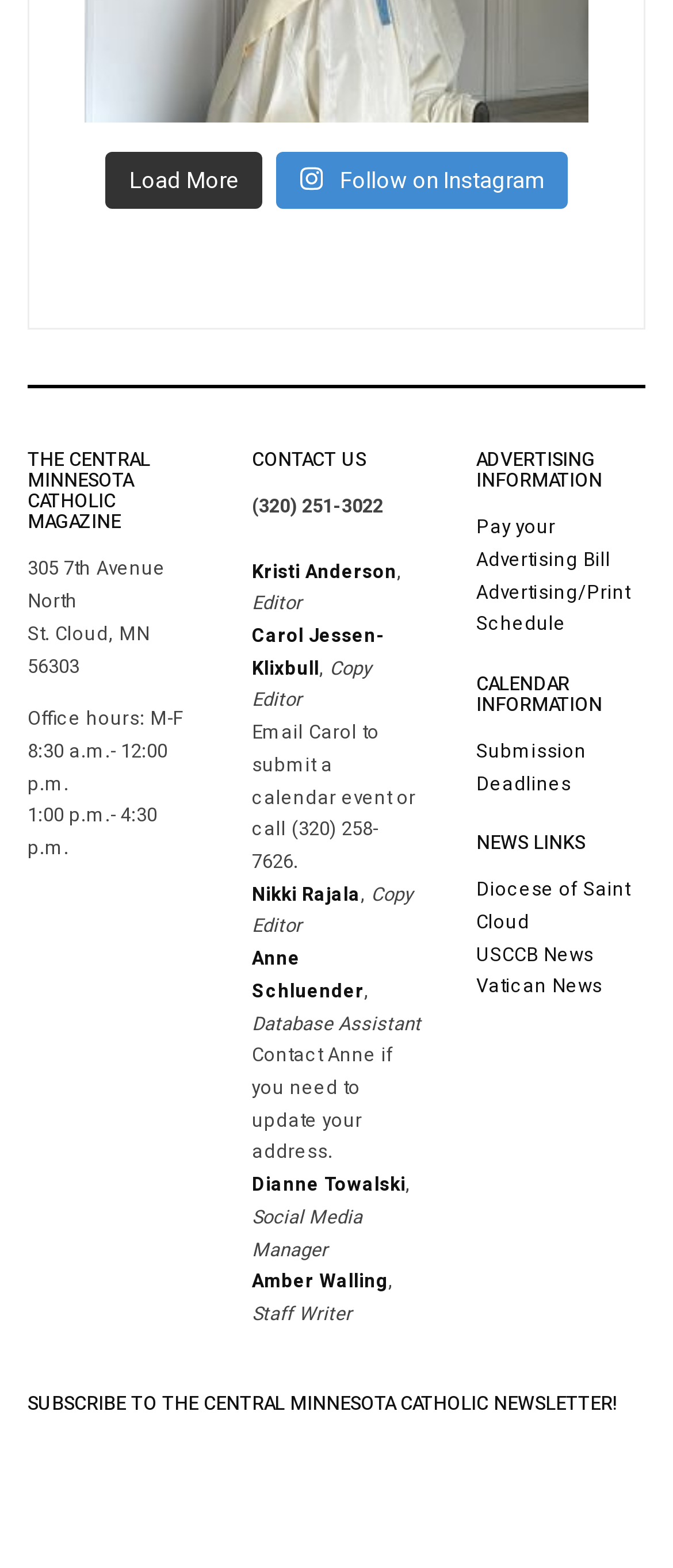Provide the bounding box coordinates of the HTML element described by the text: "Pay your Advertising Bill".

[0.708, 0.483, 0.908, 0.521]